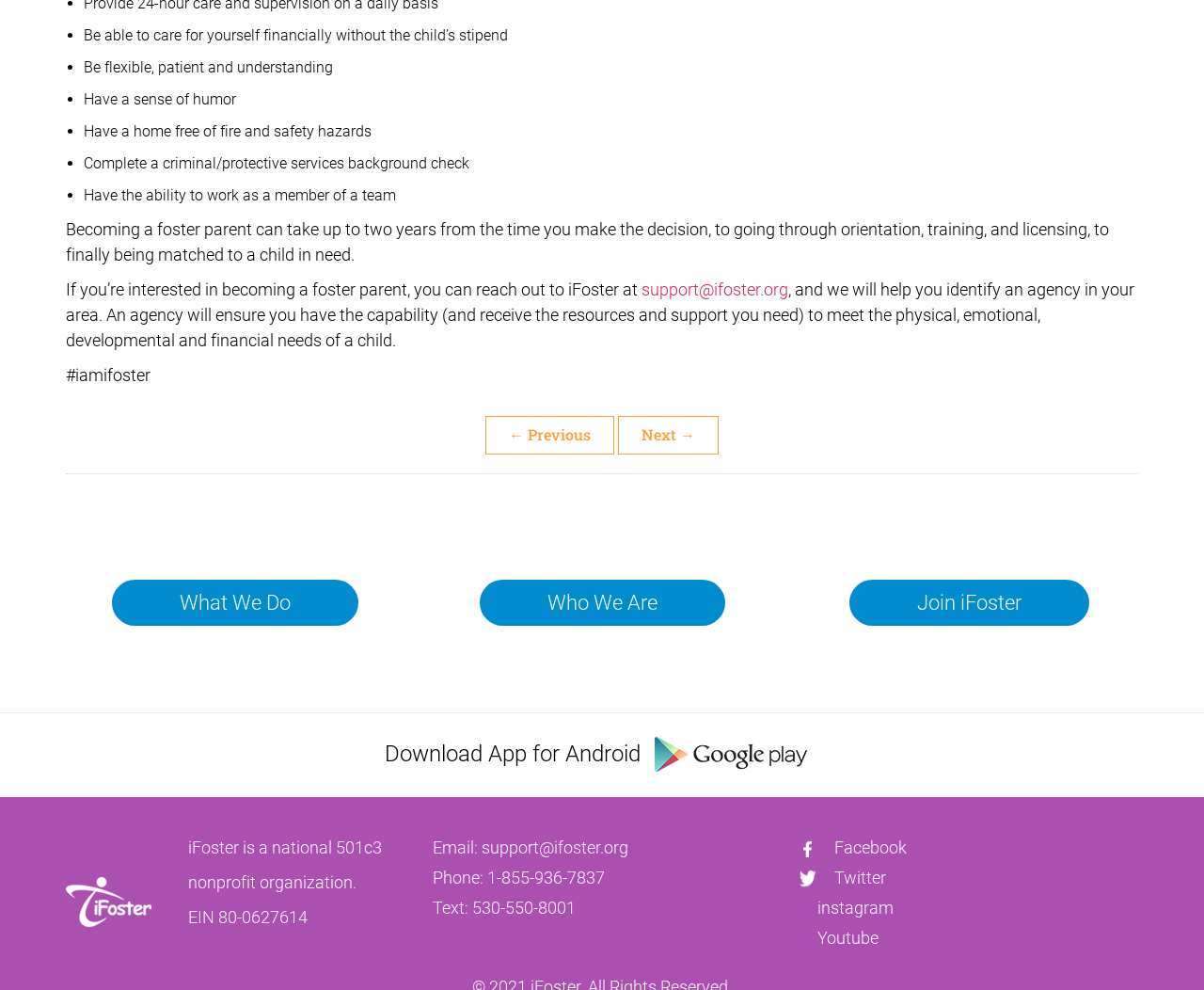Bounding box coordinates are specified in the format (top-left x, top-left y, bottom-right x, bottom-right y). All values are floating point numbers bounded between 0 and 1. Please provide the bounding box coordinate of the region this sentence describes: Download App for Android

[0.32, 0.748, 0.68, 0.775]